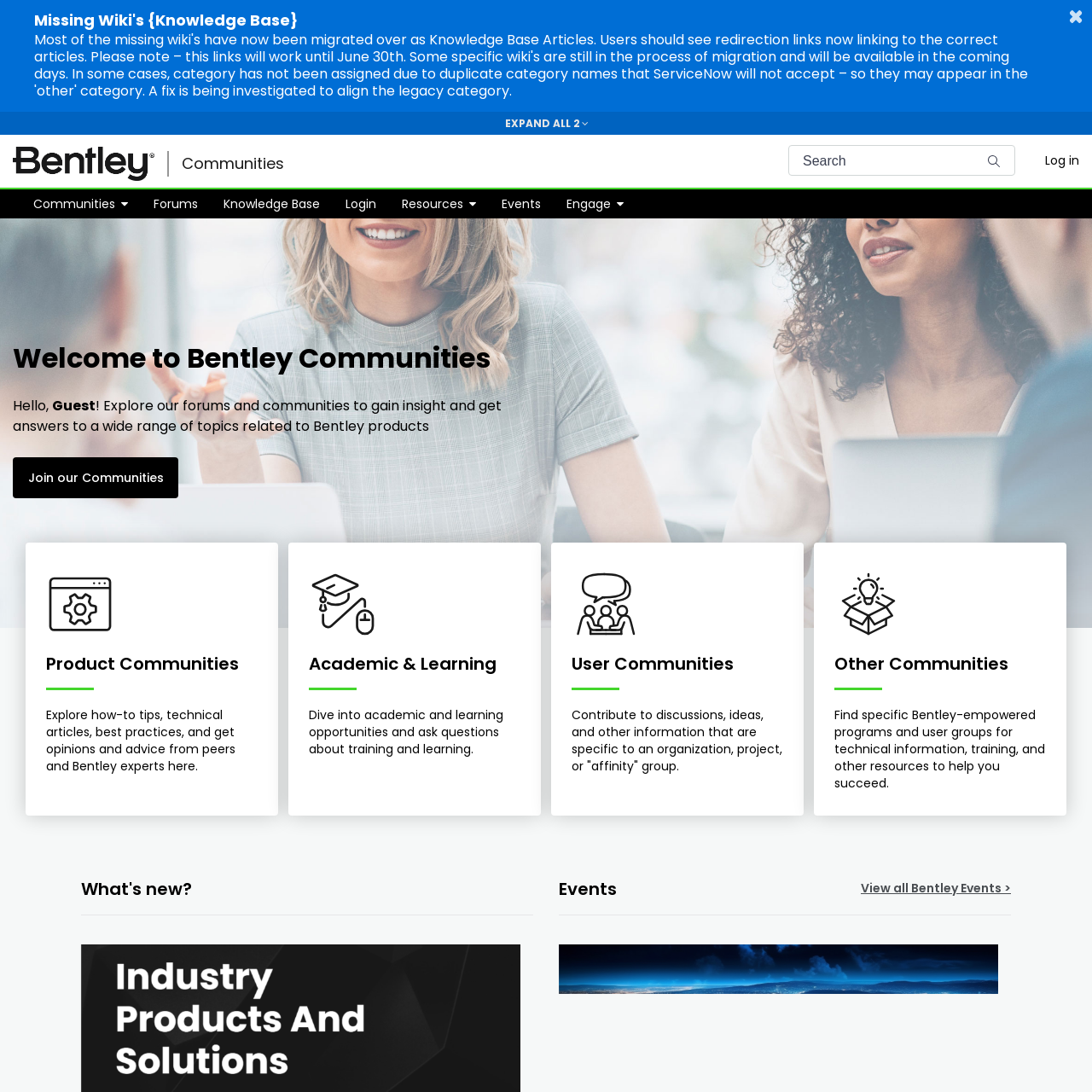What is the topic of the announcement at the top of the webpage?
Please respond to the question with a detailed and informative answer.

The announcement at the top of the webpage appears to be related to the migration of wiki content to a knowledge base. The text mentions that most missing wikis have been migrated and provides information about the migration process, including the availability of redirection links and the handling of duplicate category names.